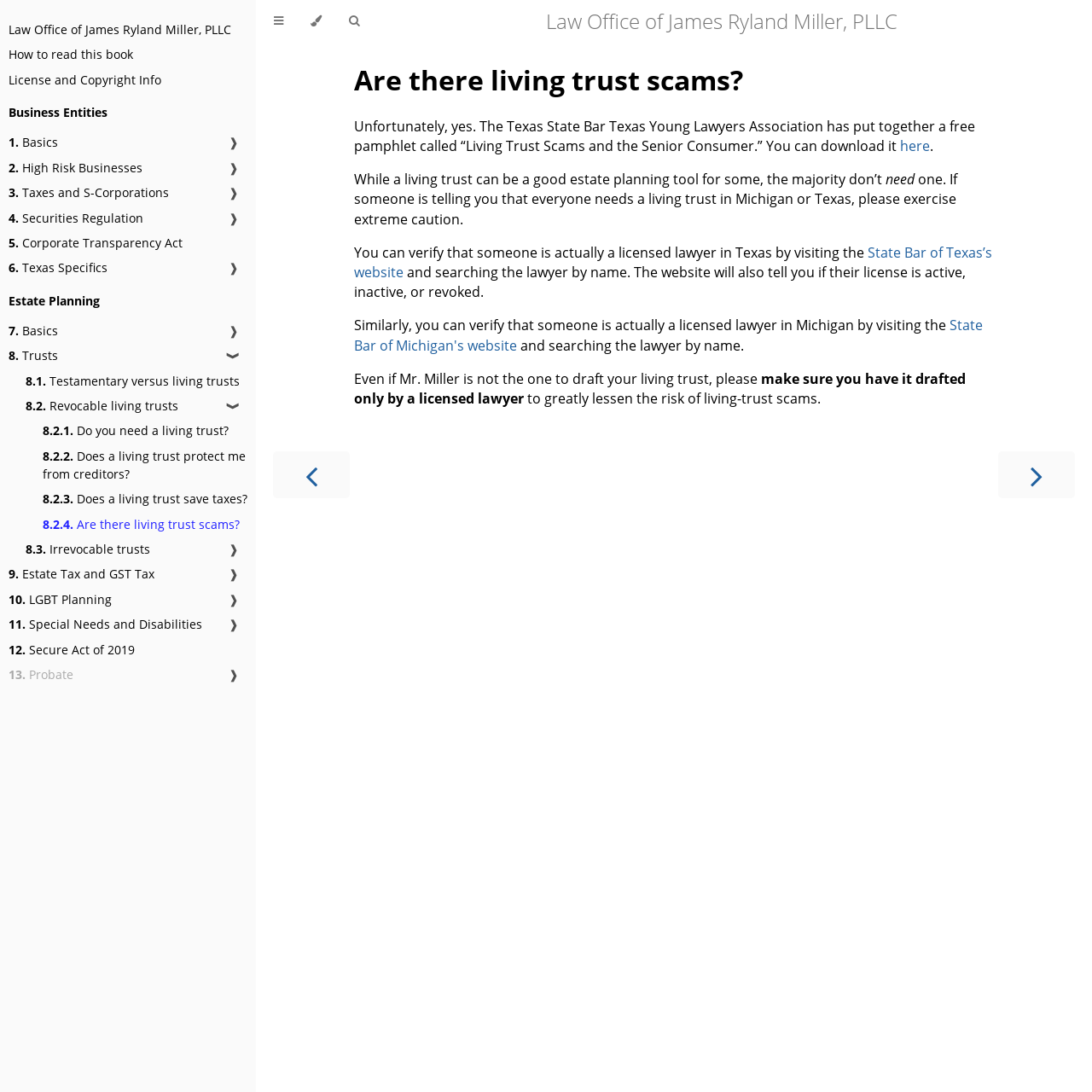Identify the bounding box coordinates for the UI element described as follows: "❱". Ensure the coordinates are four float numbers between 0 and 1, formatted as [left, top, right, bottom].

[0.202, 0.191, 0.227, 0.207]